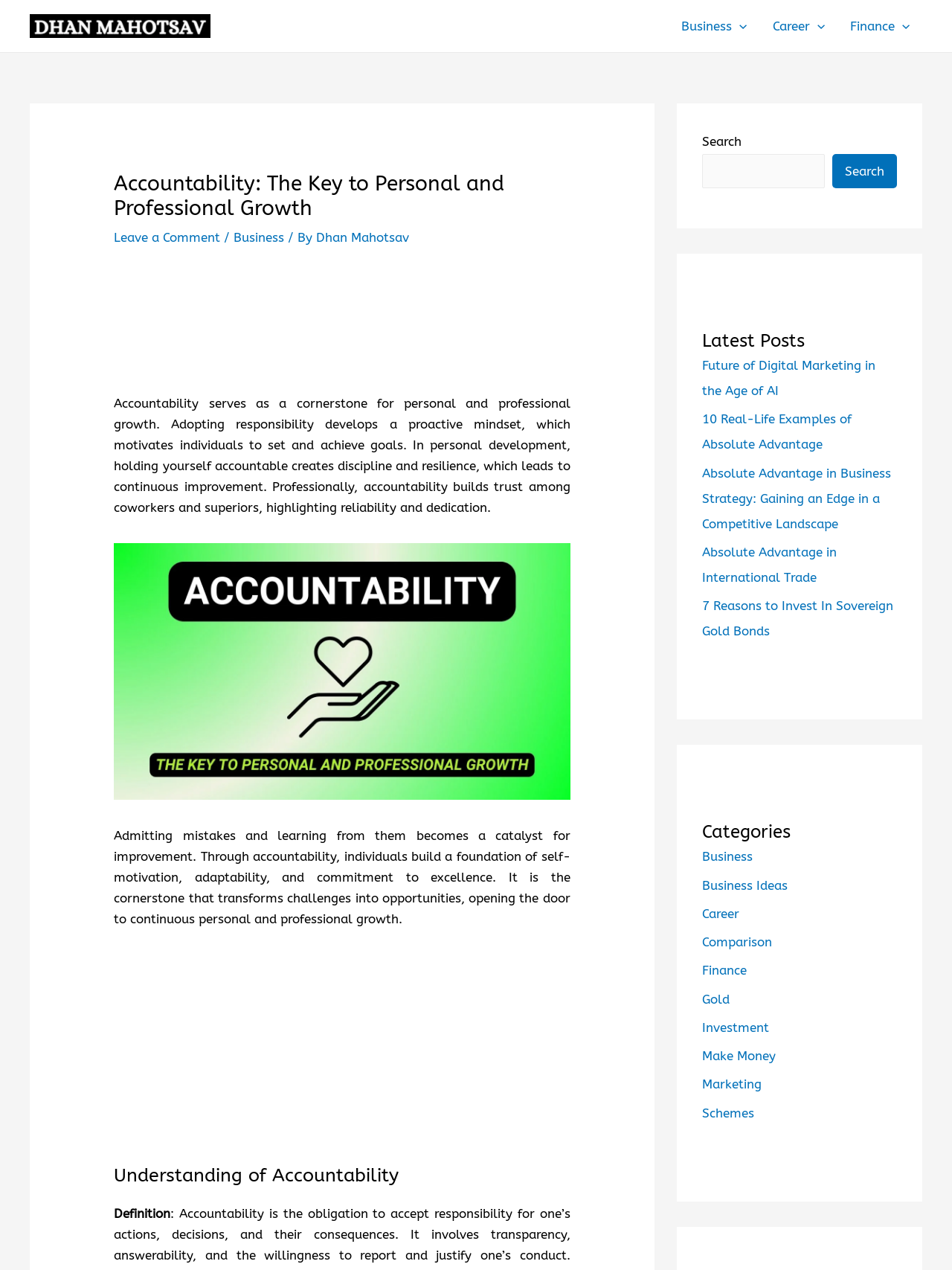What is the topic of the article?
Using the picture, provide a one-word or short phrase answer.

Accountability